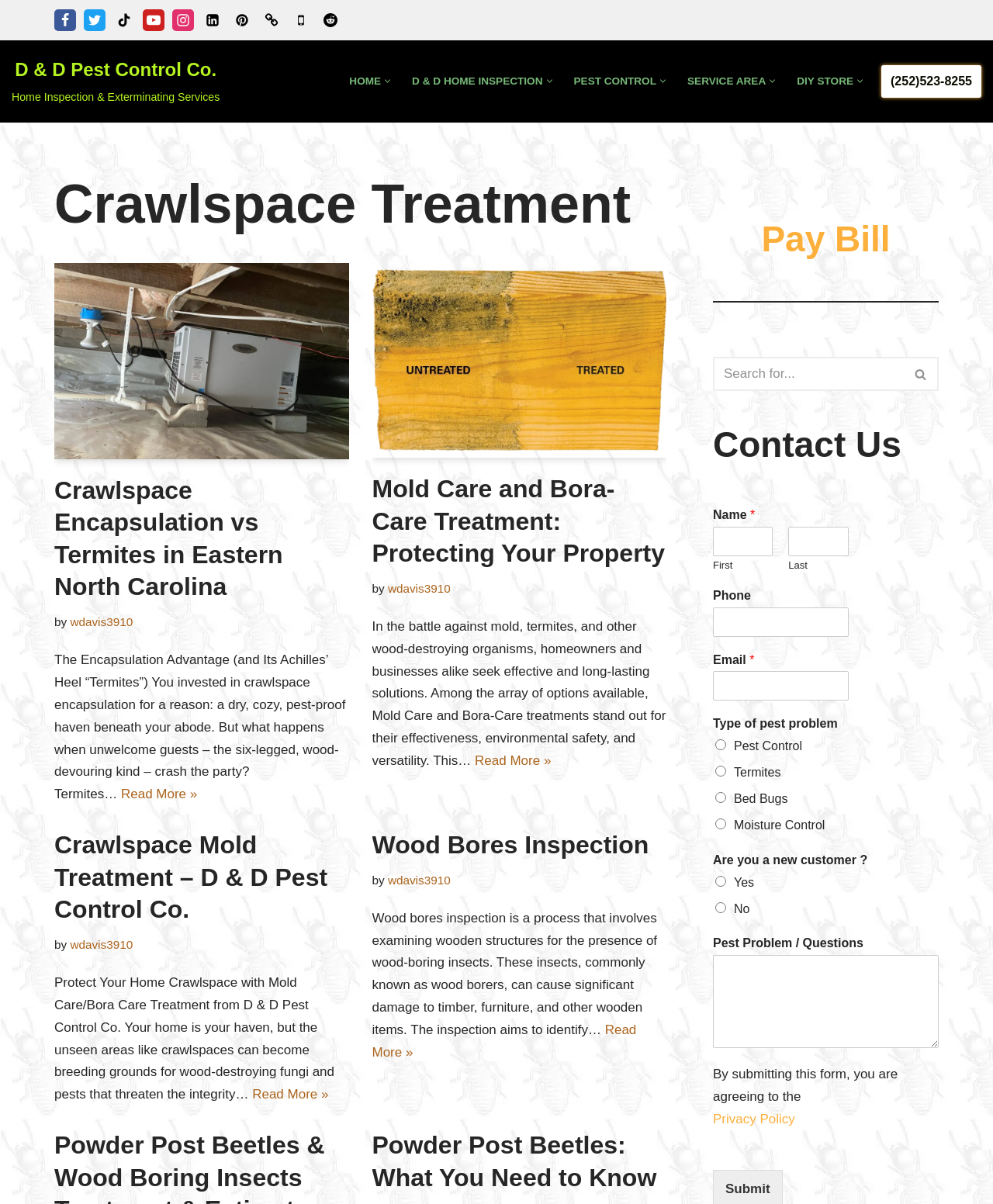Offer an extensive depiction of the webpage and its key elements.

This webpage is about D & D Pest Control Co. Services, providing professional exterminating services for various pests. At the top, there are links to social media platforms, including Facebook, Twitter, Tiktok, Youtube, Instagram, LinkedIn, Pinterest, and more. Below these links, there is a primary navigation menu with options like HOME, D & D HOME INSPECTION, PEST CONTROL, SERVICE AREA, and DIY STORE.

The main content of the webpage is divided into three sections, each containing articles about different topics related to pest control. The first section has three articles: "Crawlspace Encapsulation vs Termites in Eastern North Carolina", "Borate Treatment", and "Crawlspace Mold Treatment – D & D Pest Control Co.". Each article has a heading, a brief summary, and a "Read More" link.

The second section has three more articles: "Mold Care and Bora-Care Treatment: Protecting Your Property", "Crawlspace Mold Treatment – D & D Pest Control Co.", and "Wood Bores Inspection". Again, each article has a heading, a brief summary, and a "Read More" link.

The third section has a heading "Powder Post Beetles: What You Need to Know" and a link to pay a bill. Below this, there is a horizontal separator, followed by a search bar and a "Contact Us" section with a form to fill out.

On the right side of the webpage, there is a phone number "(252)523-8255" and a heading "Crawlspace Treatment".